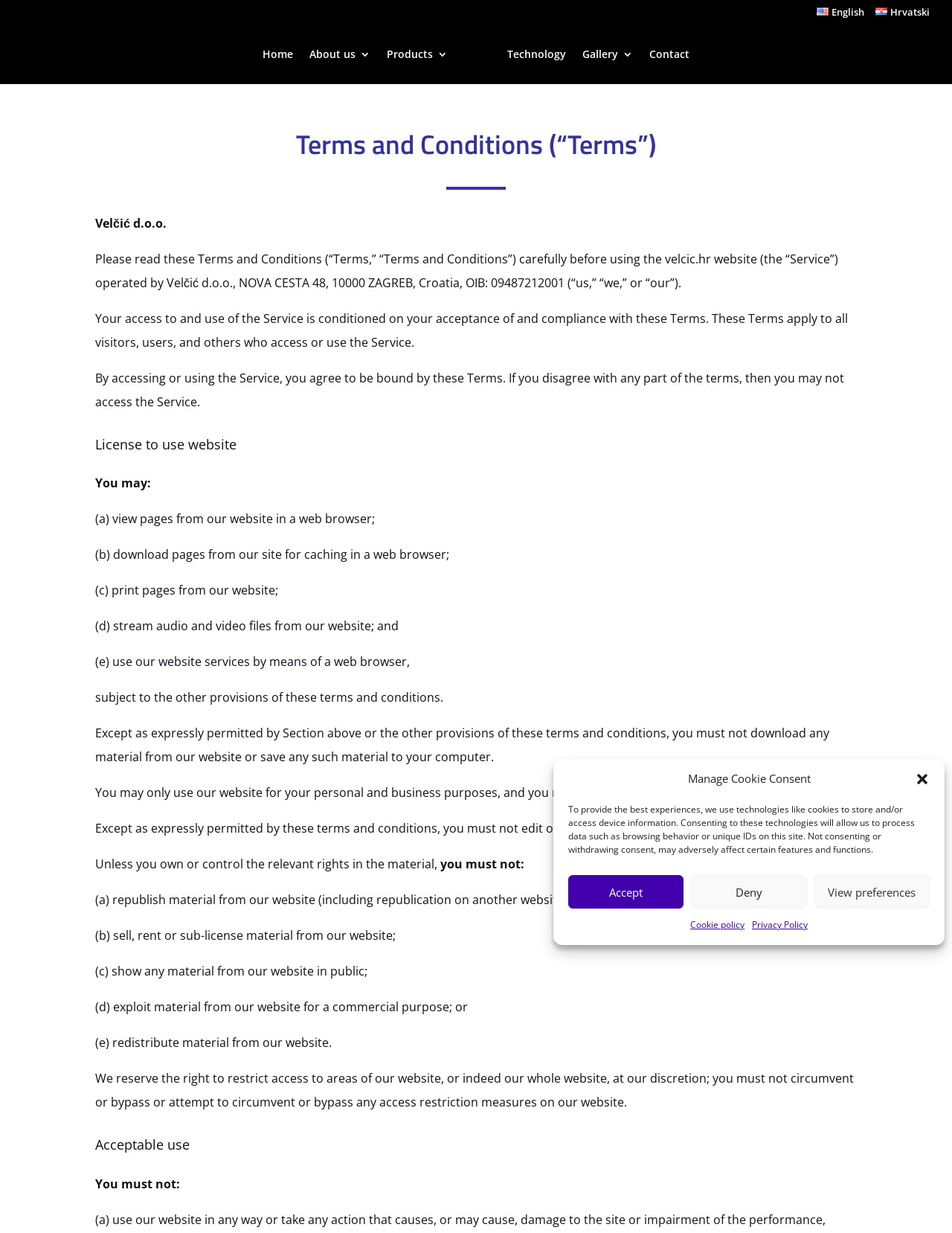Show the bounding box coordinates of the element that should be clicked to complete the task: "Click the 'About us' link".

[0.325, 0.04, 0.389, 0.068]